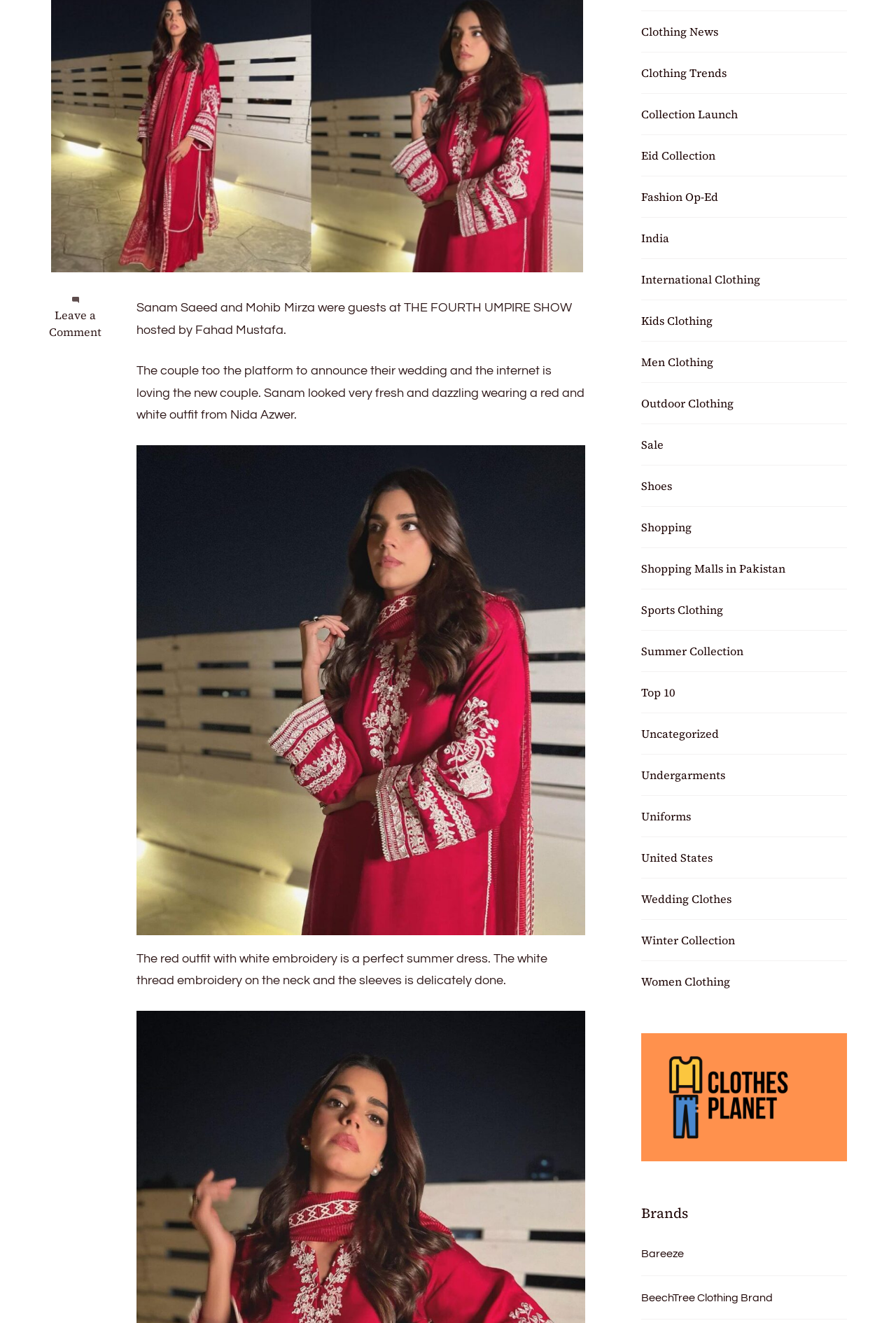Please determine the bounding box coordinates for the UI element described as: "Sale".

[0.716, 0.328, 0.741, 0.343]